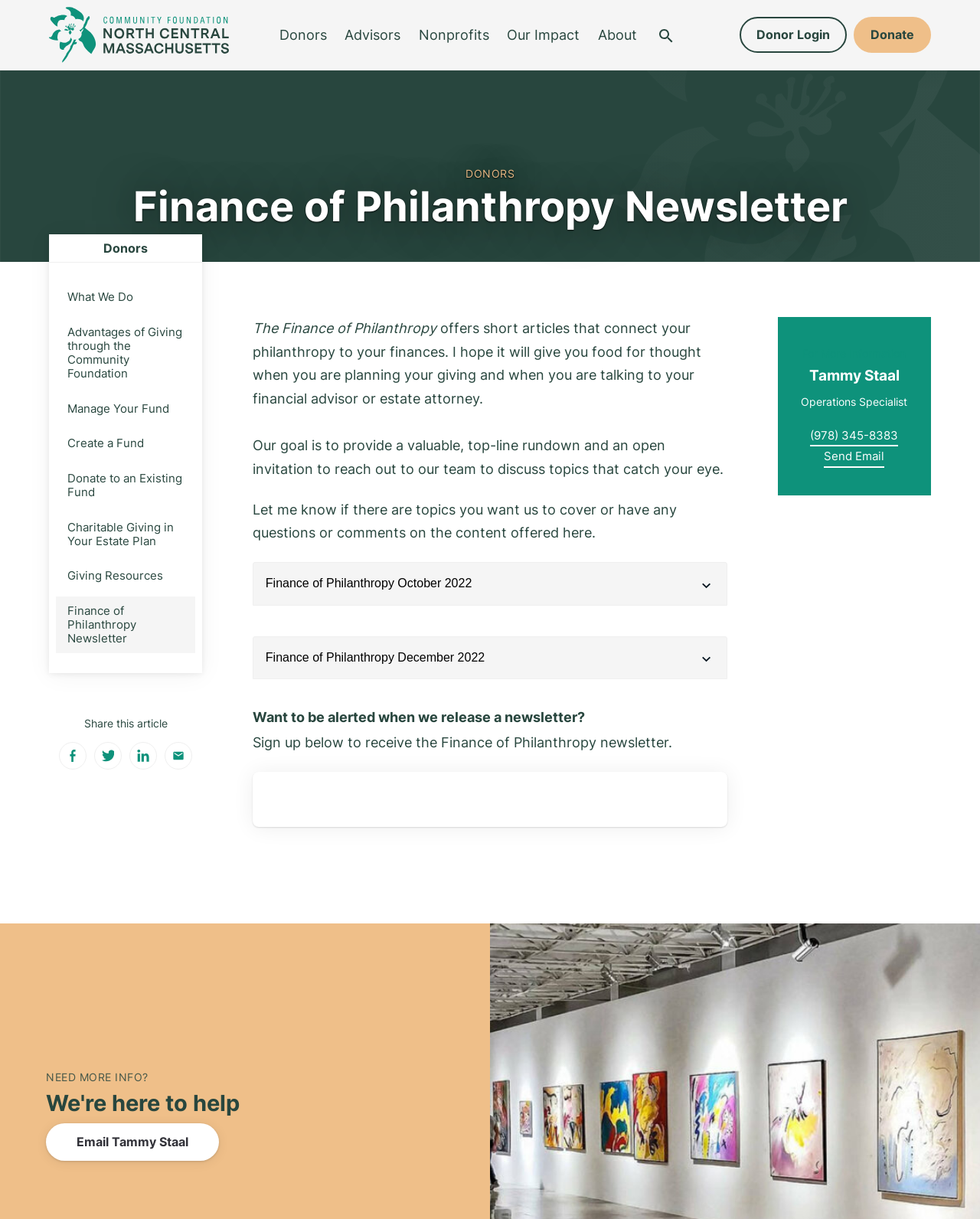What is the purpose of the Finance of Philanthropy newsletter?
Give a thorough and detailed response to the question.

I found the answer by reading the introductory text of the Finance of Philanthropy newsletter. It states that the newsletter 'offers short articles that connect your philanthropy to your finances'.